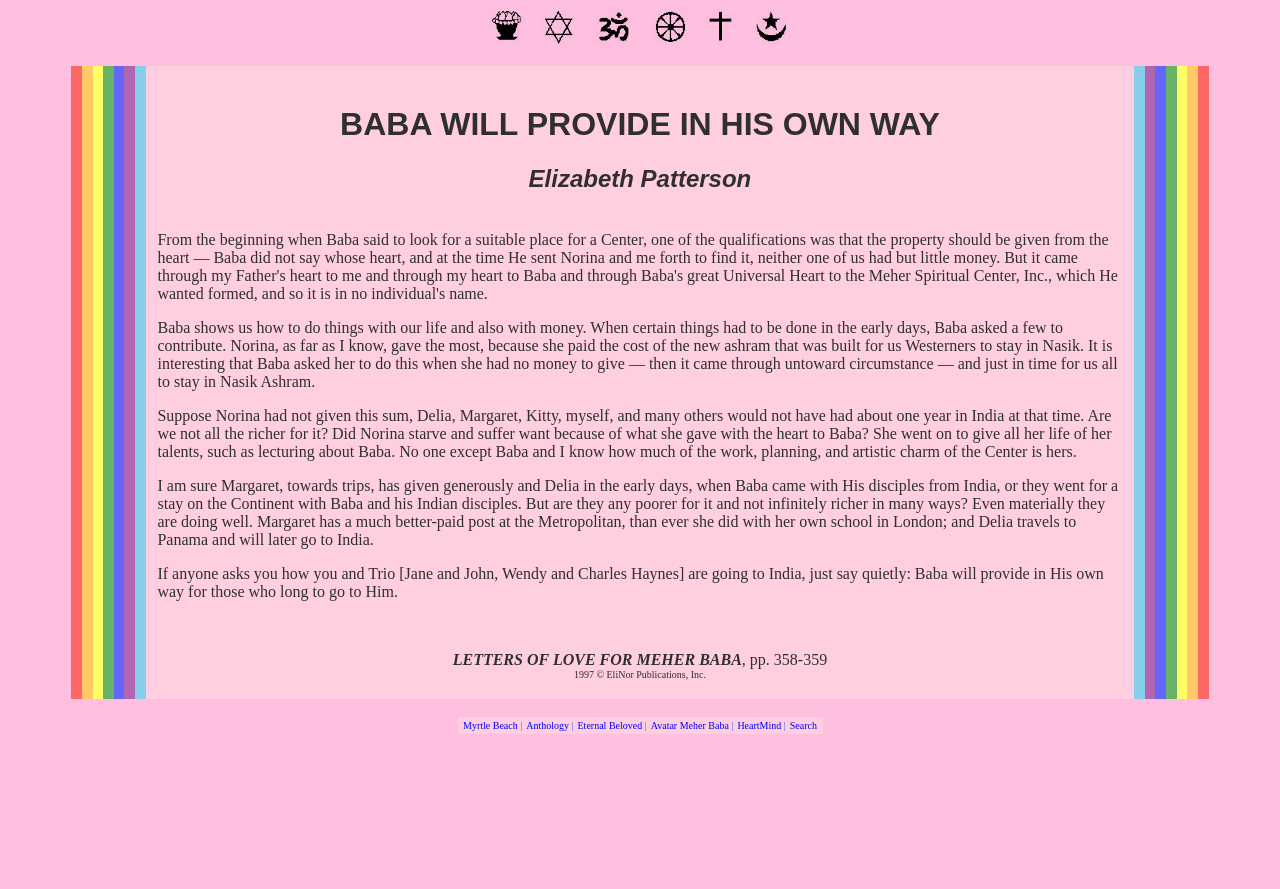Provide the bounding box coordinates of the UI element this sentence describes: "Eternal Beloved".

[0.451, 0.81, 0.502, 0.822]